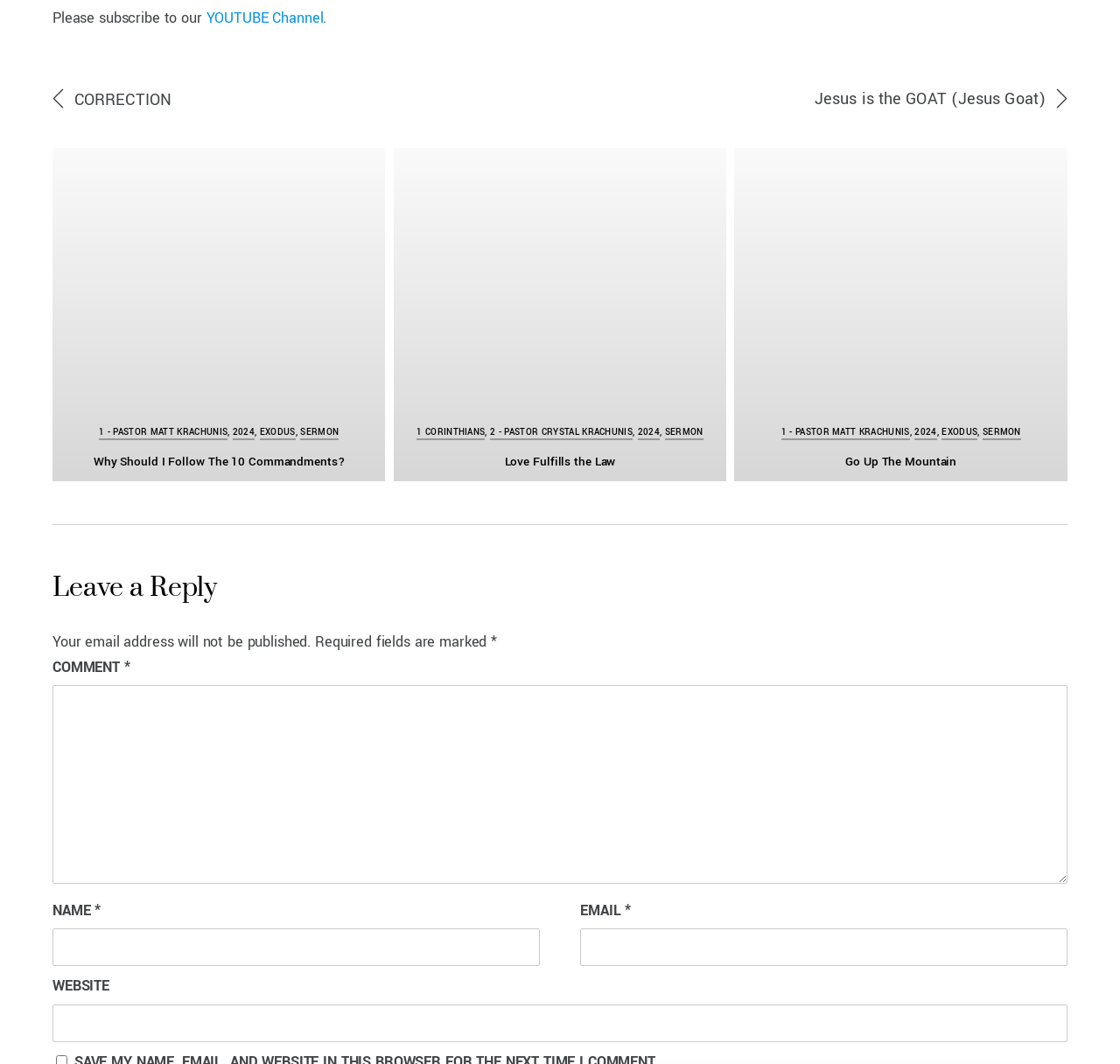Identify the bounding box coordinates of the region that should be clicked to execute the following instruction: "Leave a comment".

[0.047, 0.644, 0.953, 0.831]